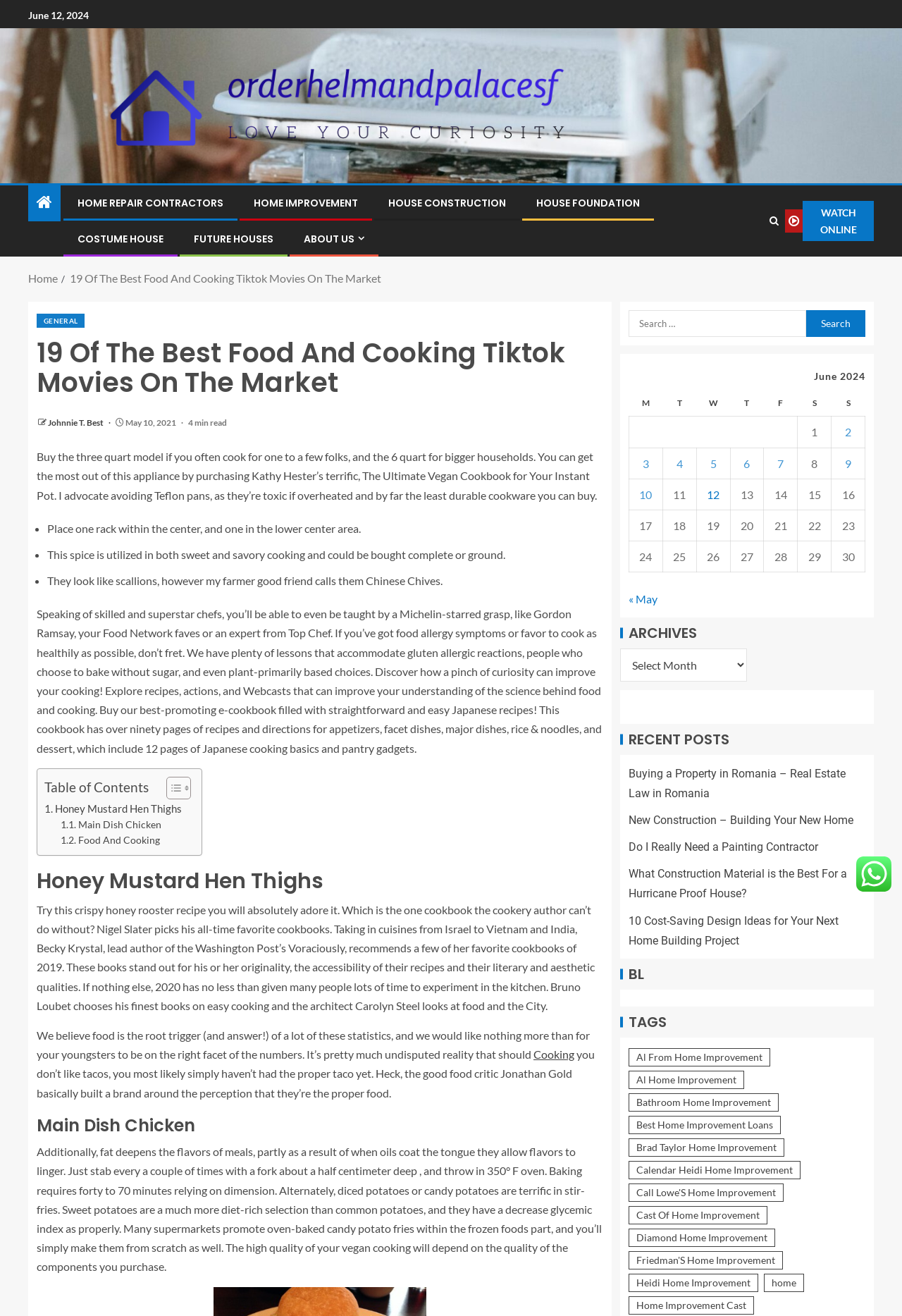Extract the bounding box of the UI element described as: "Home Improvement Cast".

[0.697, 0.985, 0.836, 0.999]